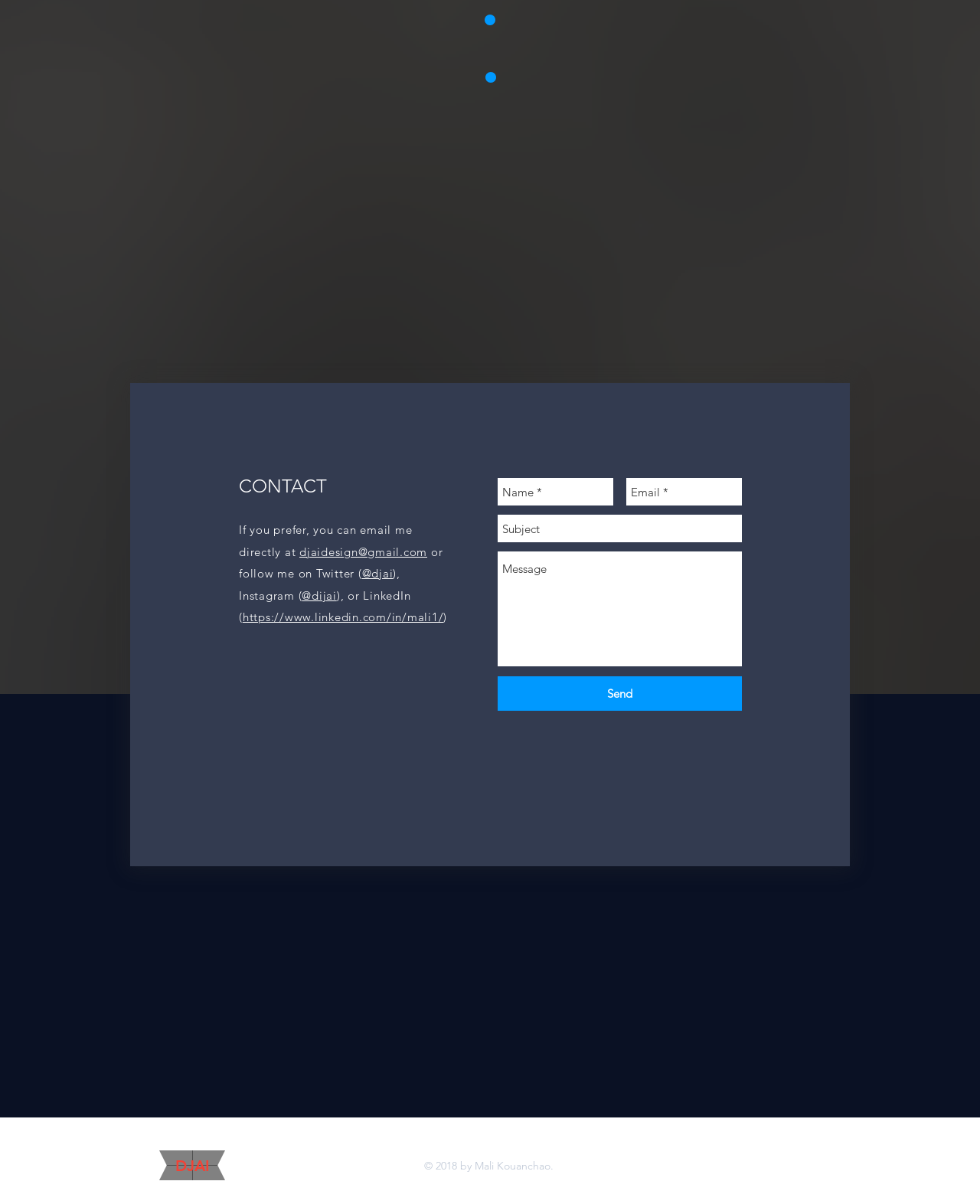Provide a brief response to the question below using one word or phrase:
What is the name of the person described on this webpage?

Mali Kouanchao